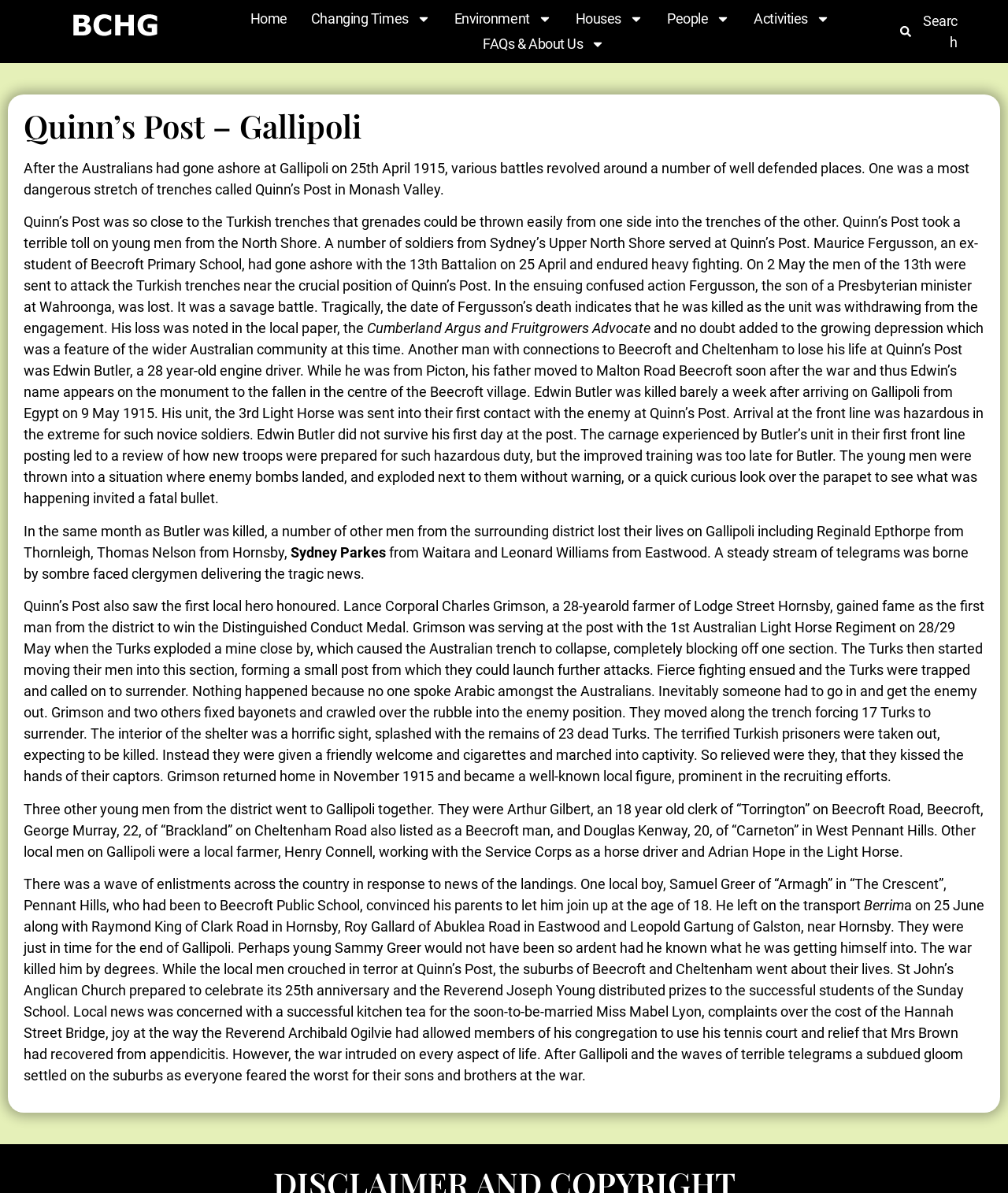What was Edwin Butler's occupation?
Please provide a comprehensive and detailed answer to the question.

Based on the webpage content, Edwin Butler was a 28 year-old engine driver who was killed barely a week after arriving on Gallipoli from Egypt on 9 May 1915.